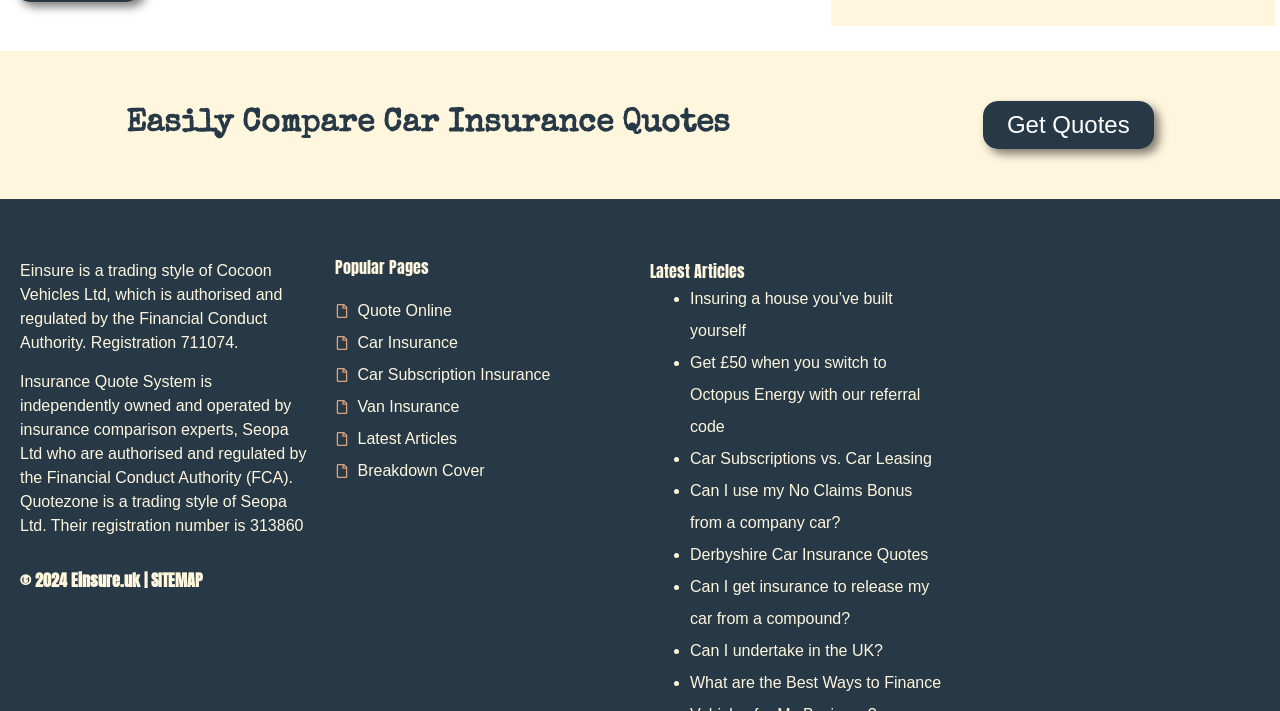What is the topic of the article 'Insuring a house you’ve built yourself'?
Based on the image, answer the question with a single word or brief phrase.

House insurance